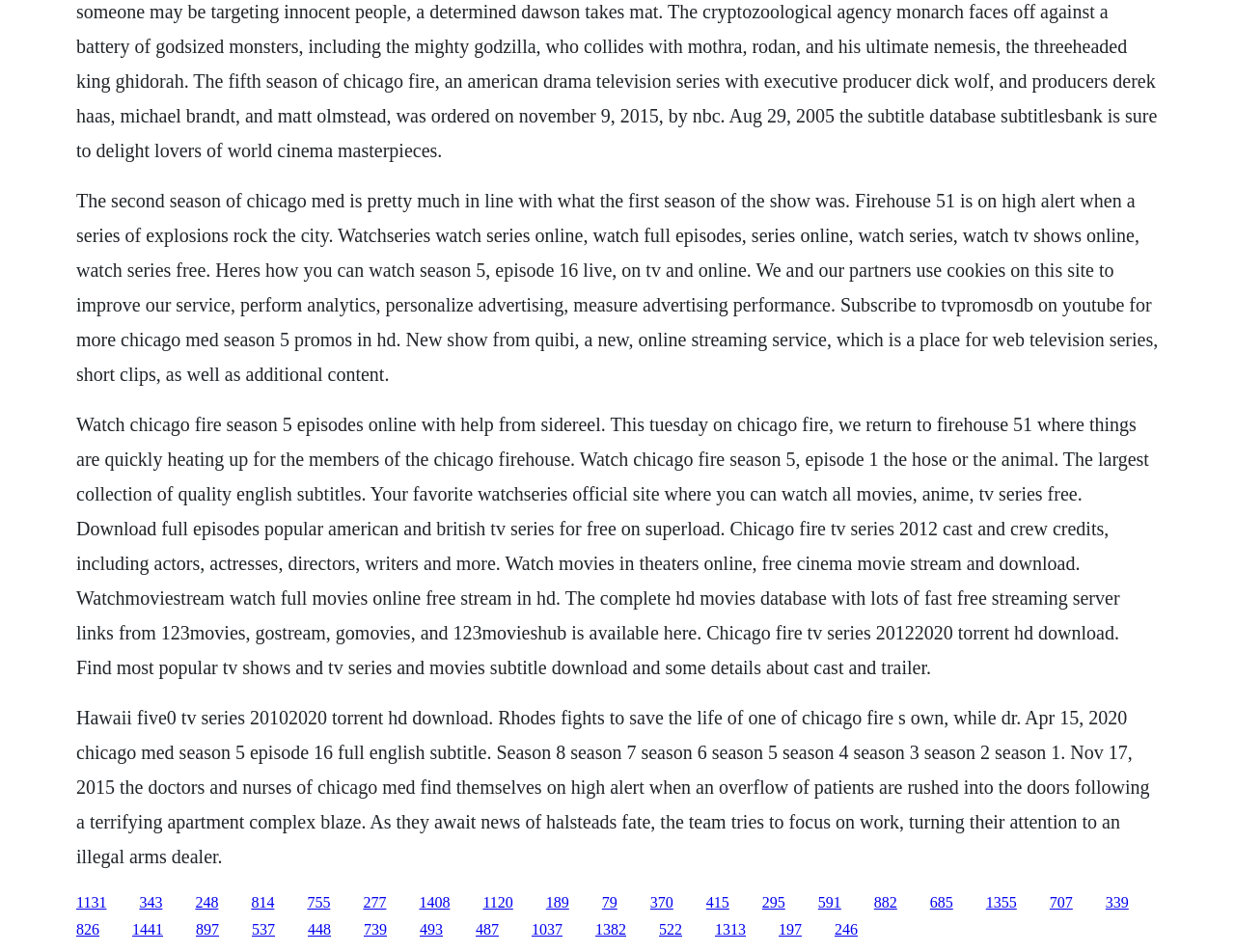Indicate the bounding box coordinates of the clickable region to achieve the following instruction: "Click the link to watch Chicago Fire season 5 episodes online."

[0.062, 0.939, 0.086, 0.956]